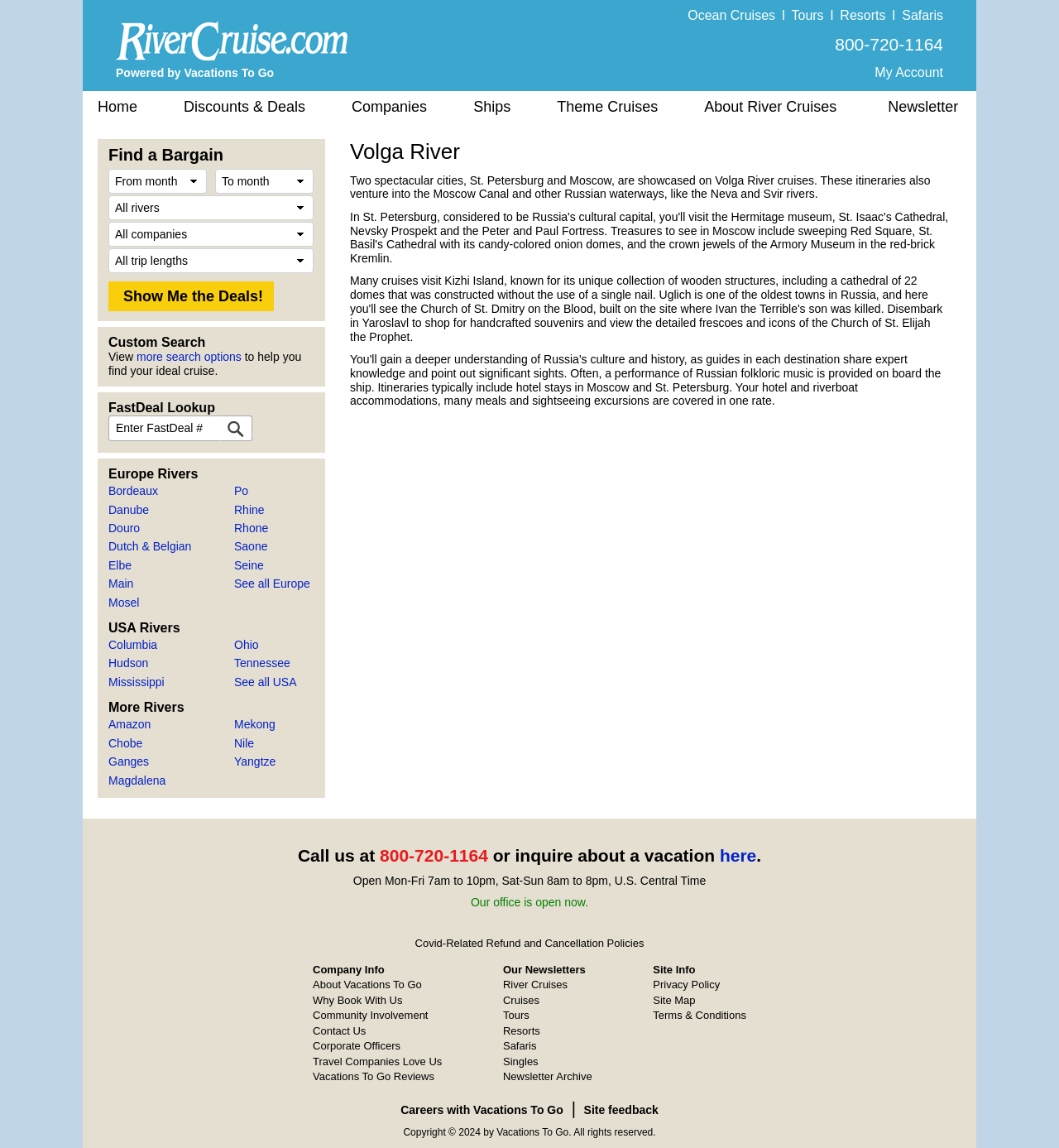Identify the bounding box coordinates for the region of the element that should be clicked to carry out the instruction: "Read about what we treat". The bounding box coordinates should be four float numbers between 0 and 1, i.e., [left, top, right, bottom].

None